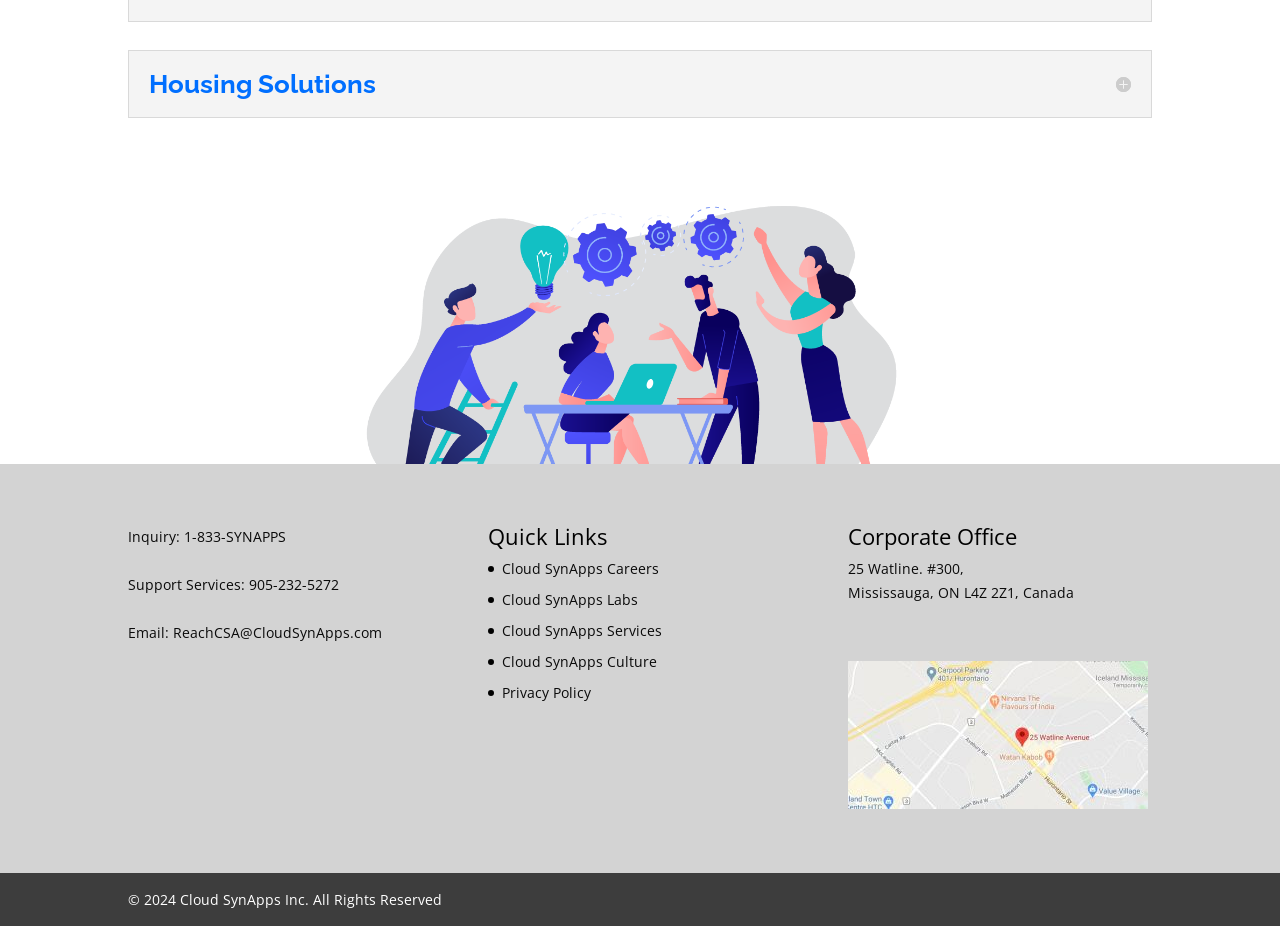What is the link to Cloud SynApps Careers?
Look at the screenshot and respond with a single word or phrase.

Cloud SynApps Careers